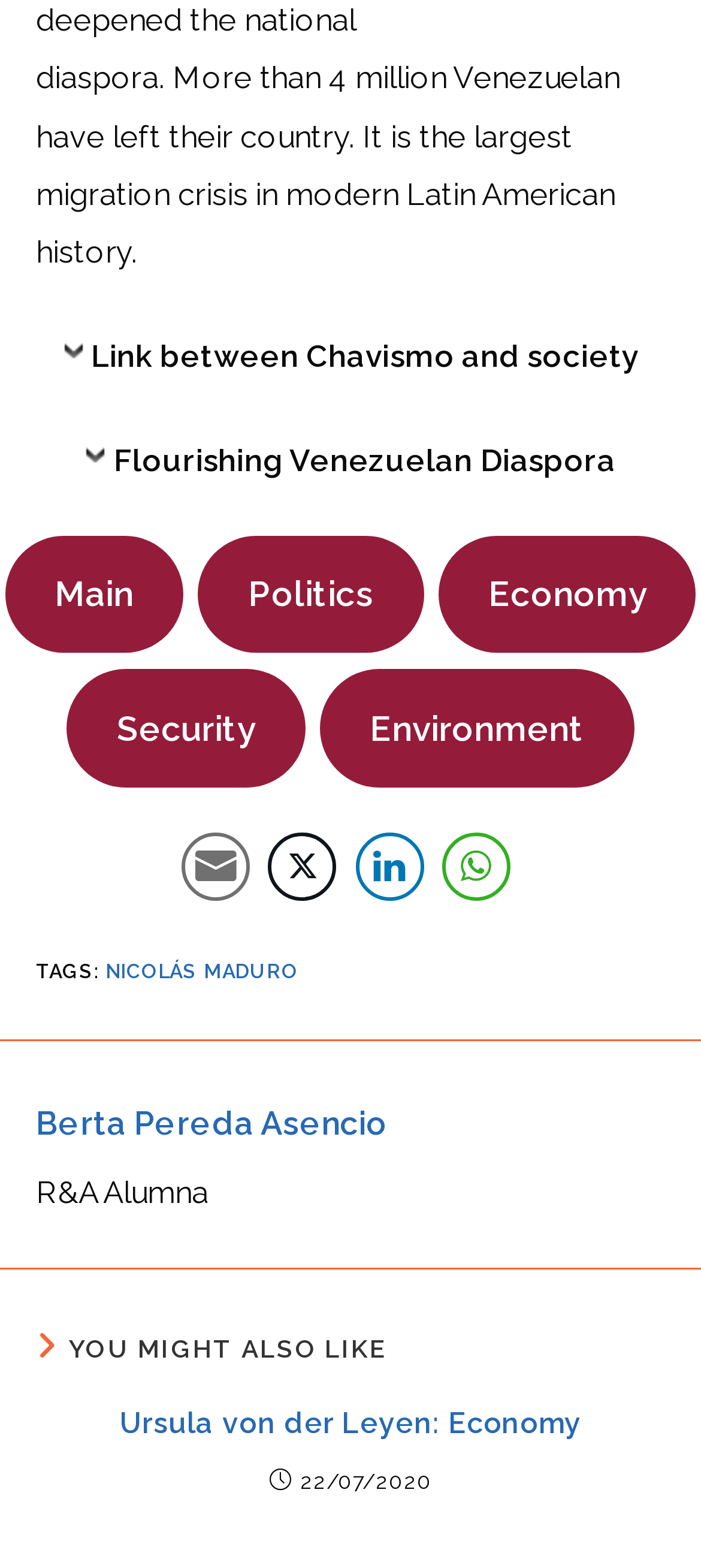What is the purpose of the buttons below the article?
Kindly give a detailed and elaborate answer to the question.

The buttons below the article, including 'Share through Email', 'Twitter Share', 'LinkedIn Share', and 'WhatsApp Share', suggest that their purpose is to allow users to share the article through different platforms.